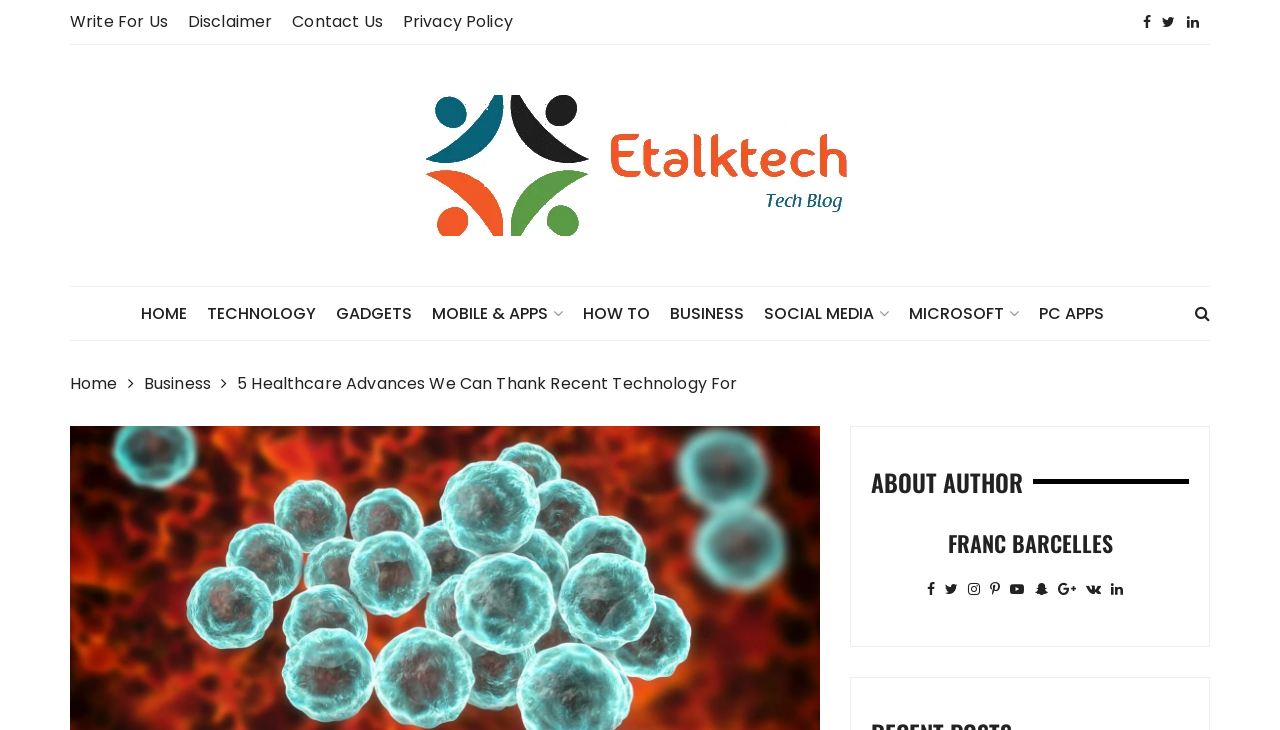What is the name of the website?
Please answer the question with as much detail and depth as you can.

The name of the website can be found in the top-left corner of the webpage, where the logo 'ETalkTech' is located, which is also a link.